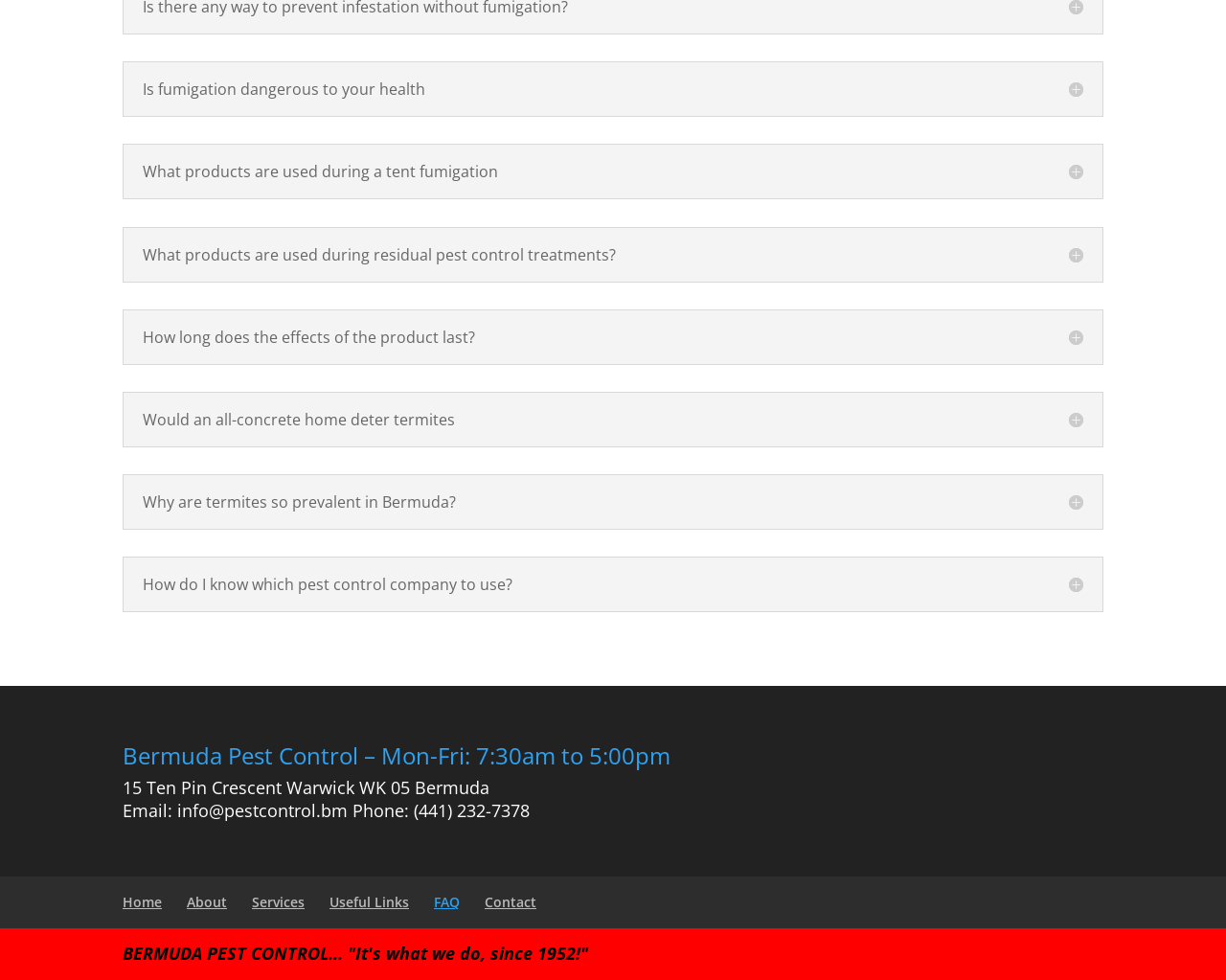What is the phone number of the pest control company?
Look at the image and provide a detailed response to the question.

The phone number can be found at the bottom of the webpage, in the section that contains the company's address and contact information, next to the email address.